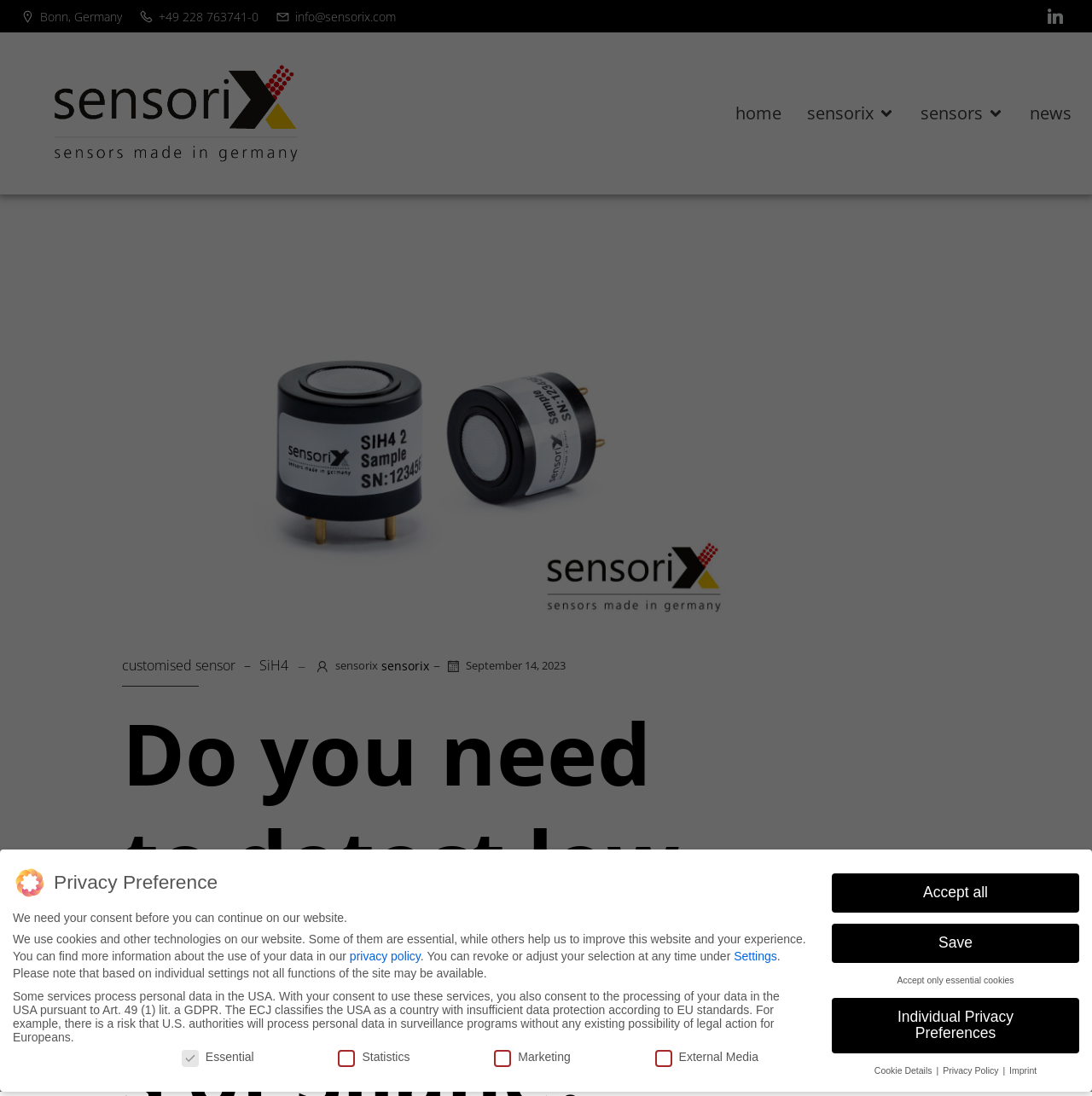Identify the bounding box coordinates of the region I need to click to complete this instruction: "View news".

[0.943, 0.084, 0.981, 0.123]